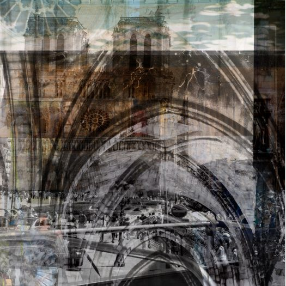Craft a thorough explanation of what is depicted in the image.

The image titled "French Impressions No. 2" presents a visually complex composition that conveys a layered perspective on architectural and urban elements. It features intricate details of an architectural structure, likely depicting a cathedral or historical building, highlighted by elegant arches and windows. The composition is enhanced by a blend of monochrome and color, creating a sense of depth and movement.

Incorporating elements from both the exterior and interior views, the photograph evokes the intricate design and grandeur associated with classic Gothic architecture. The overlapping layers suggest a narrative that intertwines the past and present, inviting the viewer to reflect on the historical significance of the location captured. The interplay of light and shadow further emphasizes the architectural details, creating a mesmerizing visual experience.

This artwork is part of a series titled "French Impressions," showcasing the artist's exploration of photography's ability to reveal the invisible beauty within familiar structures, ultimately seeking to communicate a sense of wonder and intentionality.